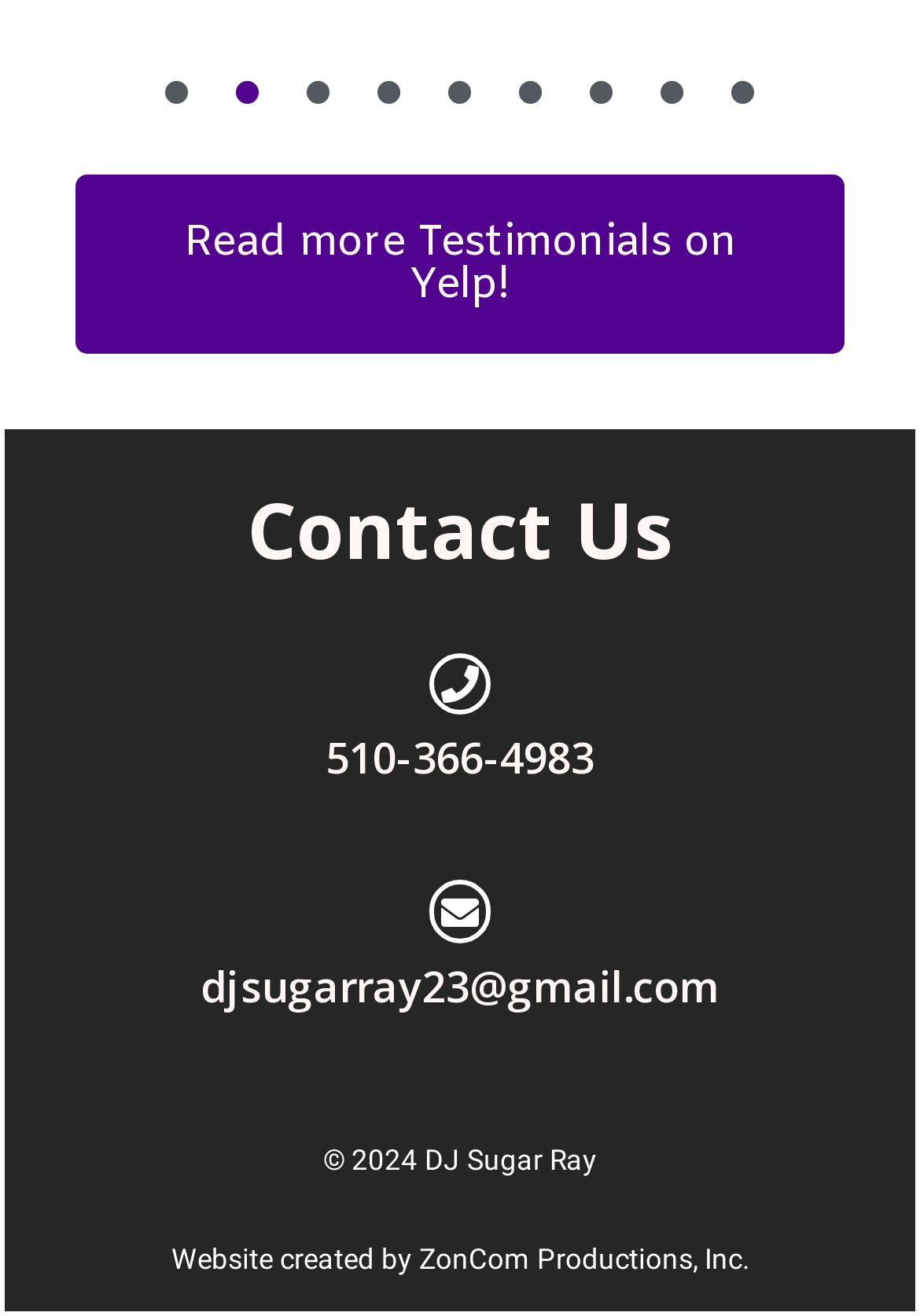Using the information from the screenshot, answer the following question thoroughly:
What is the text of the link that says 'Read more'?

I found the text of the link by looking at the link element that has the text content 'Read more Testimonials on Yelp!'.